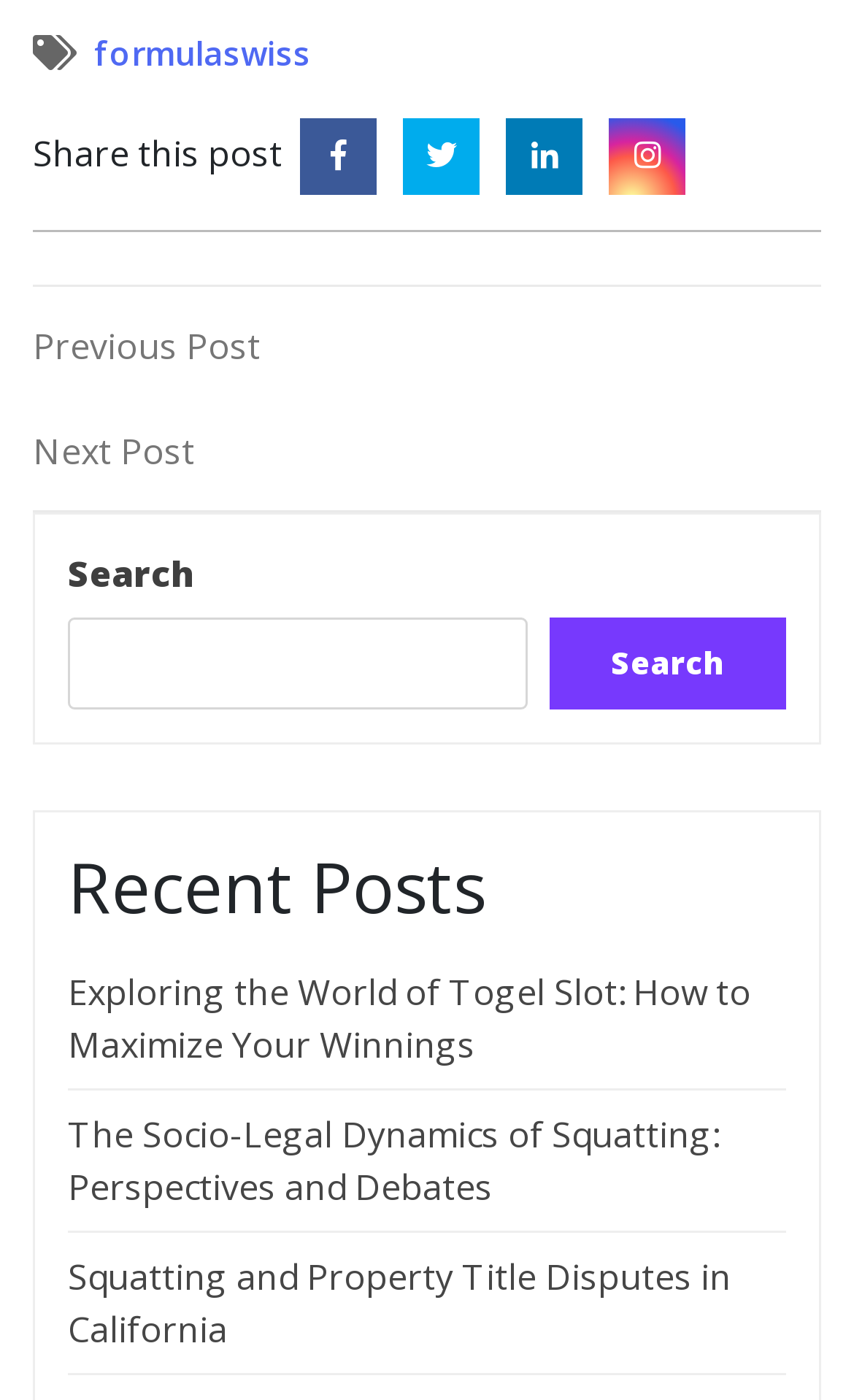Please identify the bounding box coordinates of the area I need to click to accomplish the following instruction: "Like the post".

None